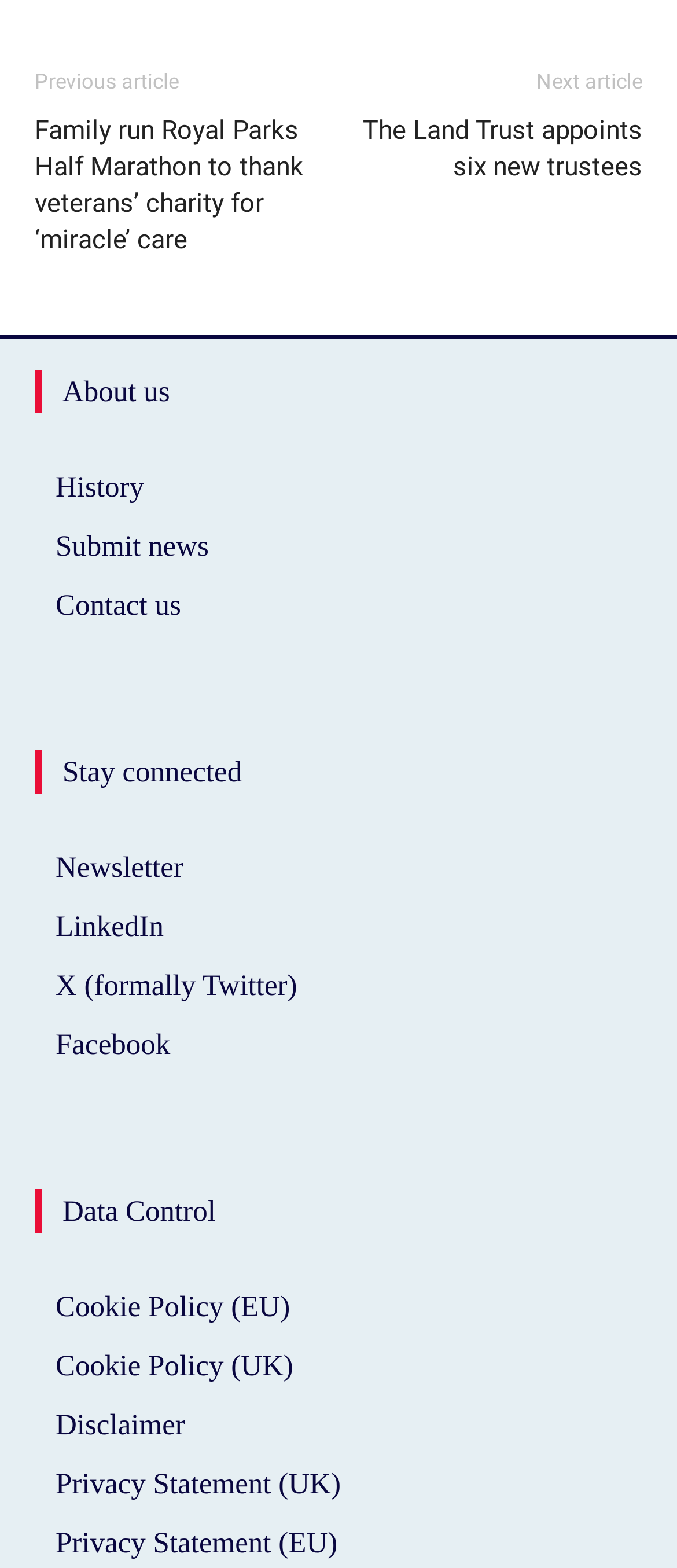Please find the bounding box coordinates in the format (top-left x, top-left y, bottom-right x, bottom-right y) for the given element description. Ensure the coordinates are floating point numbers between 0 and 1. Description: Newsletter

[0.082, 0.535, 0.949, 0.572]